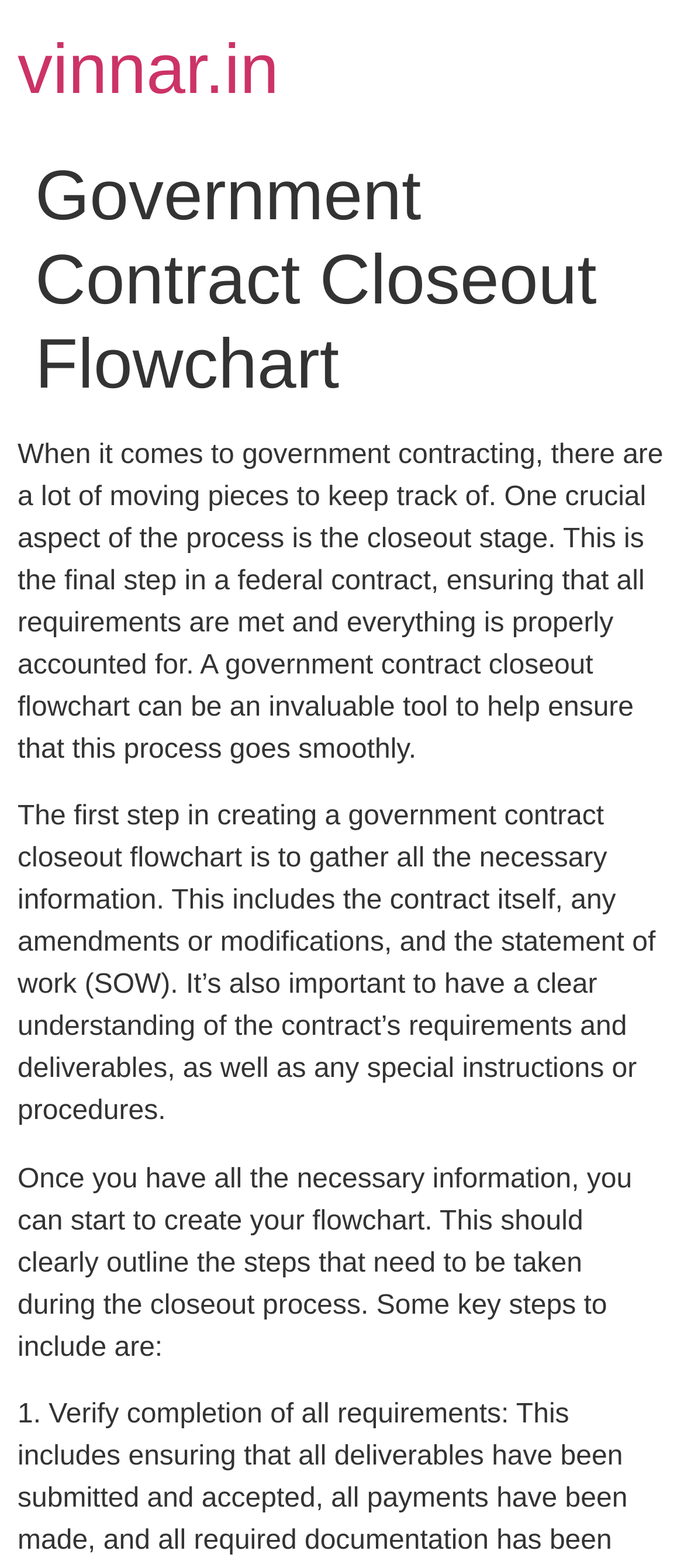What should a government contract closeout flowchart clearly outline?
Kindly offer a detailed explanation using the data available in the image.

The webpage states that a government contract closeout flowchart should clearly outline the steps that need to be taken during the closeout process, including key steps such as gathering necessary information and ensuring all requirements are met.